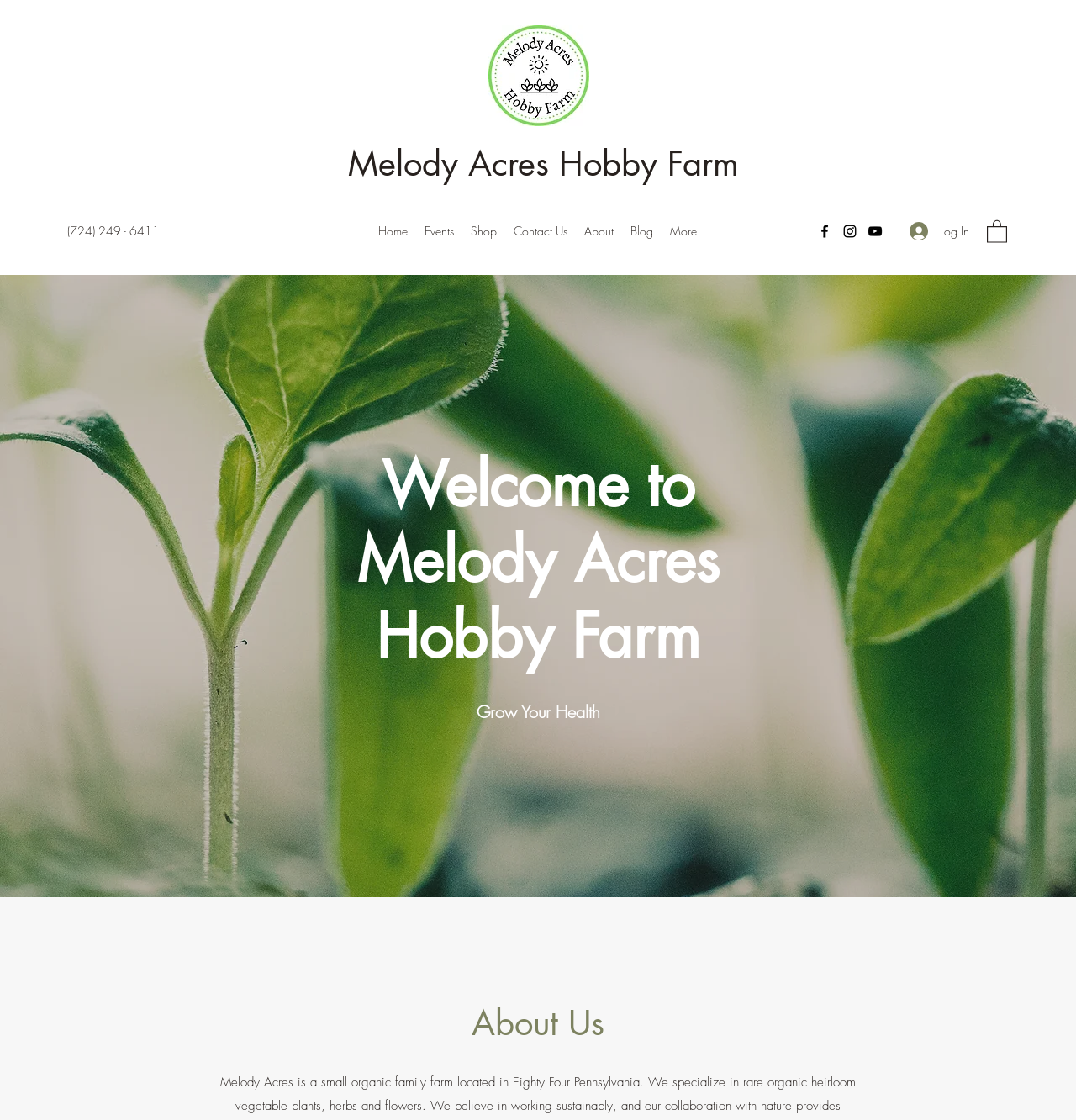Construct a comprehensive description capturing every detail on the webpage.

The webpage is about Melody Acres, a small organic hobby farm in Southwestern PA that specializes in rare heirloom garden plants. At the top left corner, there is a logo image, and next to it, the farm's name "Melody Acres Hobby Farm" is written in a link format. Below the logo, there is a phone number "(724) 249 - 6411" displayed. 

On the top navigation bar, there are seven links: "Home", "Events", "Shop", "Contact Us", "About", "Blog", and "More". These links are positioned from left to right. 

To the right of the navigation bar, there are three social media links: "Facebook", "Instagram", and "YouTube", each accompanied by its respective icon. Next to the social media links, there is a "Log In" button. 

On the bottom left corner, there is a large image that spans the entire width of the page, with a heading "Welcome to Melody Acres Hobby Farm" written on top of it. Below the heading, there is a subheading "Grow Your Health". 

Further down, there are two sections: "About Us" and "Home: About", which likely contain information about the farm and its activities.